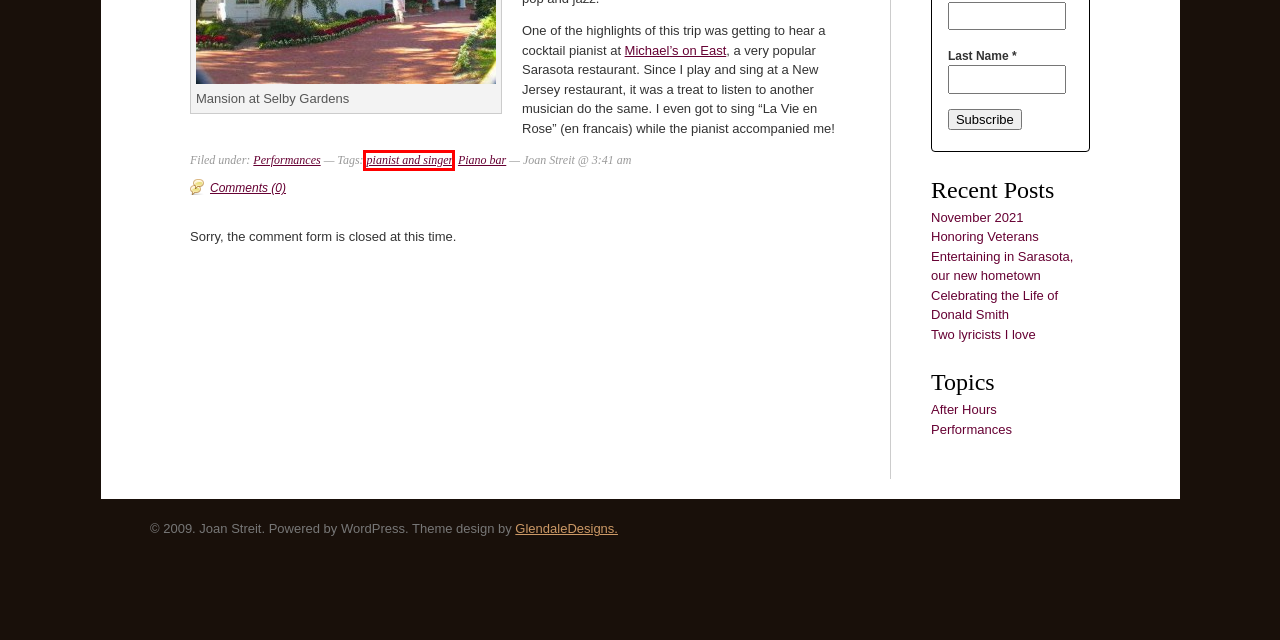Look at the screenshot of a webpage where a red bounding box surrounds a UI element. Your task is to select the best-matching webpage description for the new webpage after you click the element within the bounding box. The available options are:
A. Honoring Veterans | Joan Streit
B. Celebrating the Life of Donald Smith | Joan Streit
C. Entertaining in Sarasota, our new hometown | Joan Streit
D. pianist and singer | Joan Streit
E. Classically trained pianist Joan Streit plays popular music in Sarasota, FL. | Joan Streit
F. Two lyricists I love | Joan Streit
G. November 2021 | Joan Streit
H. Piano bar | Joan Streit

D